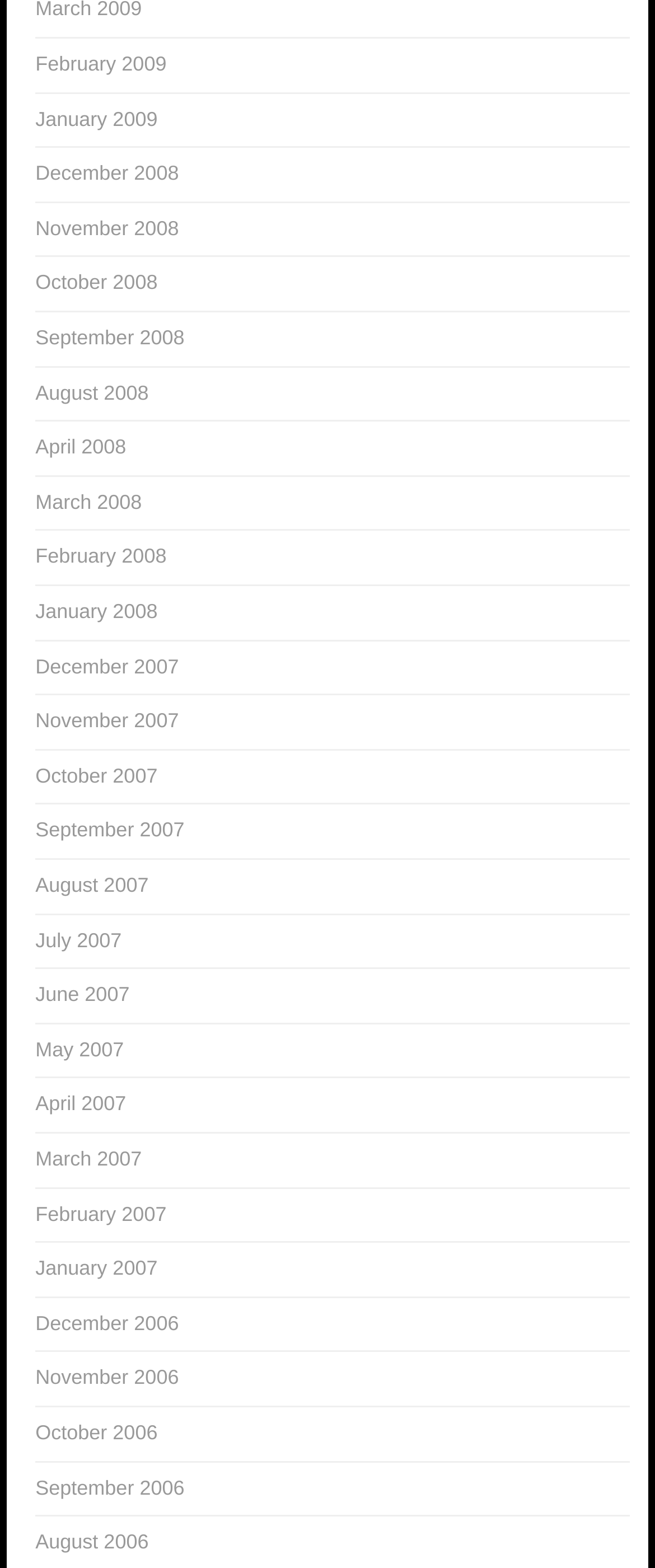Highlight the bounding box coordinates of the element that should be clicked to carry out the following instruction: "view August 2007". The coordinates must be given as four float numbers ranging from 0 to 1, i.e., [left, top, right, bottom].

[0.054, 0.557, 0.227, 0.572]